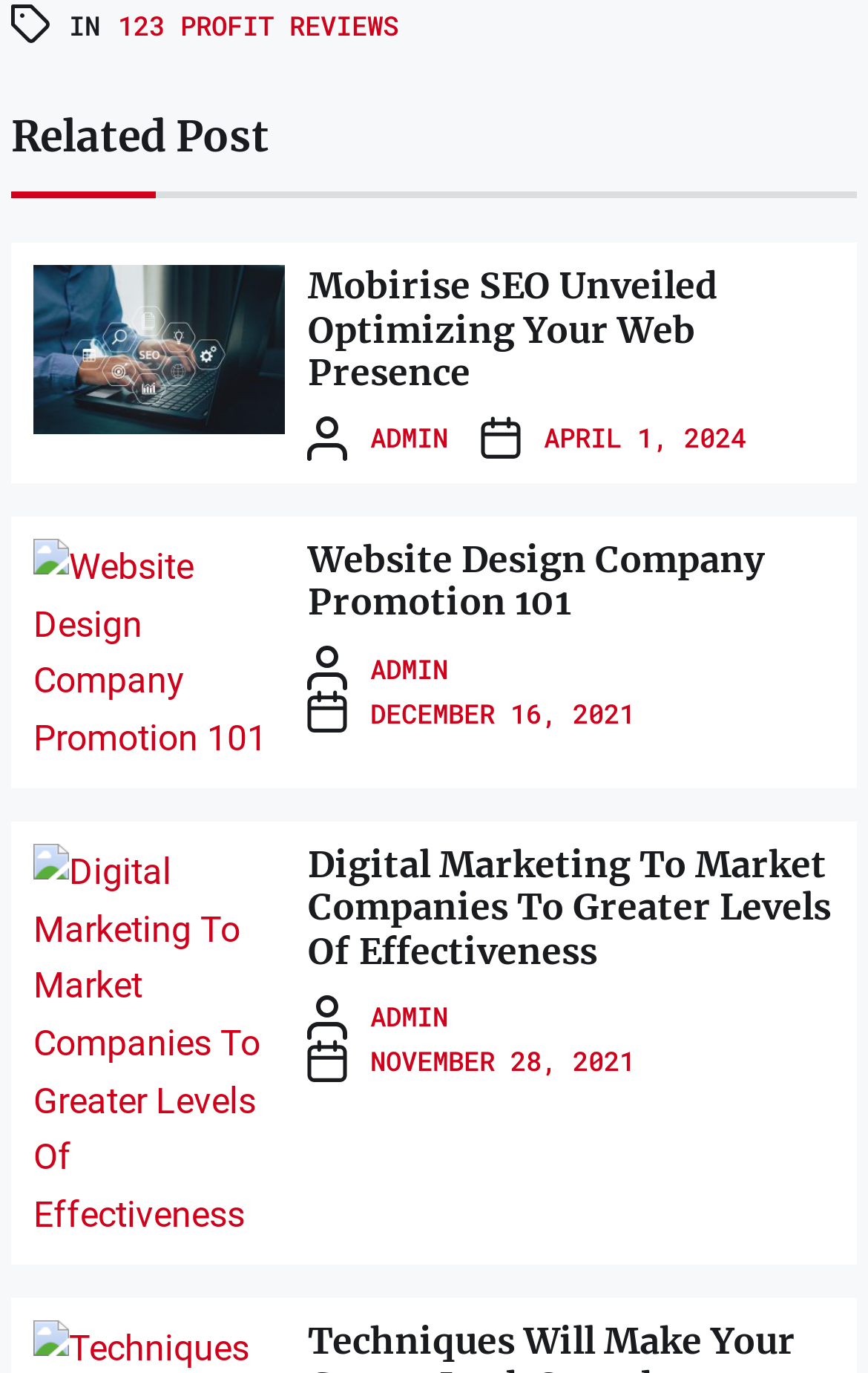From the given element description: "December 16, 2021", find the bounding box for the UI element. Provide the coordinates as four float numbers between 0 and 1, in the order [left, top, right, bottom].

[0.426, 0.504, 0.732, 0.535]